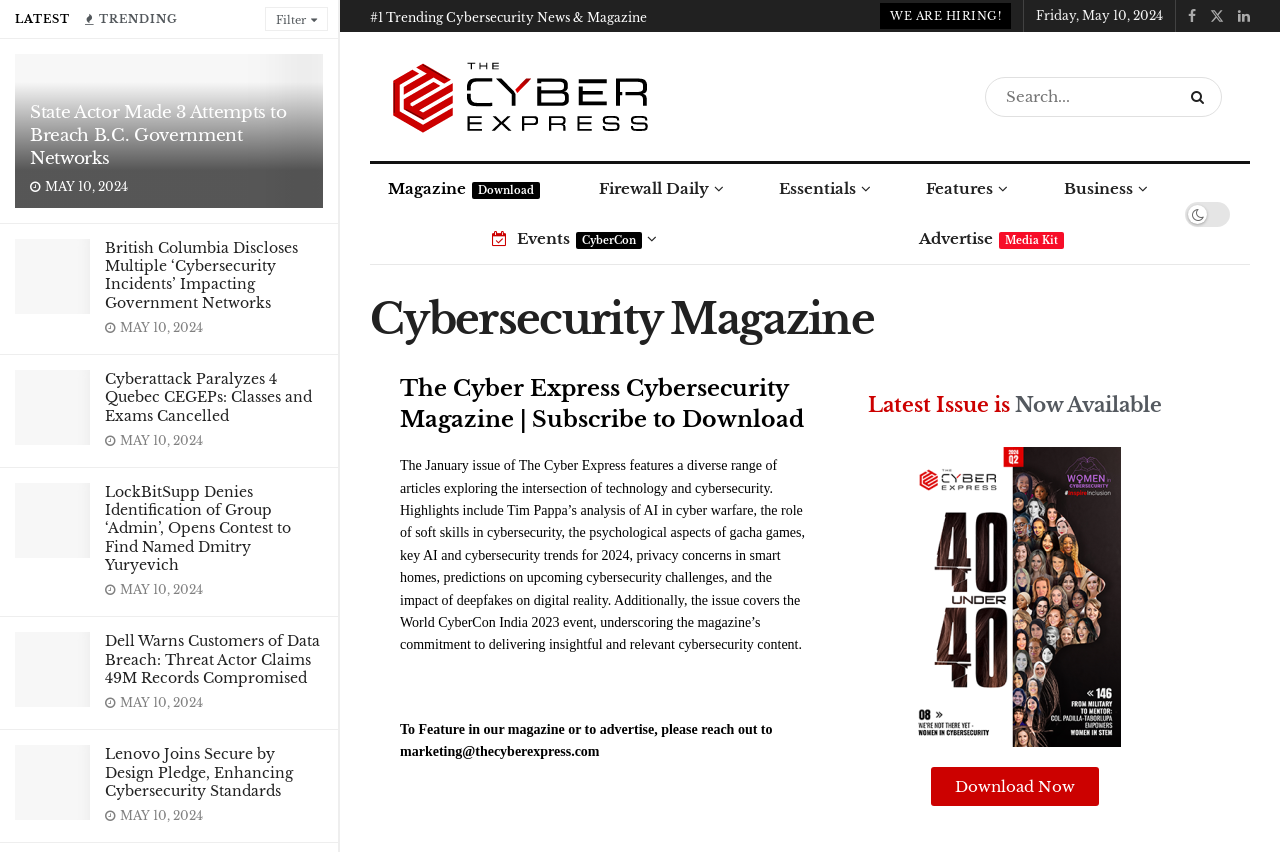What is the date of the latest news article?
Please provide a comprehensive answer based on the information in the image.

By examining the webpage content, I can see that each news article has a date associated with it. The latest news article has a date of 'May 10, 2024', which is displayed below the article heading.